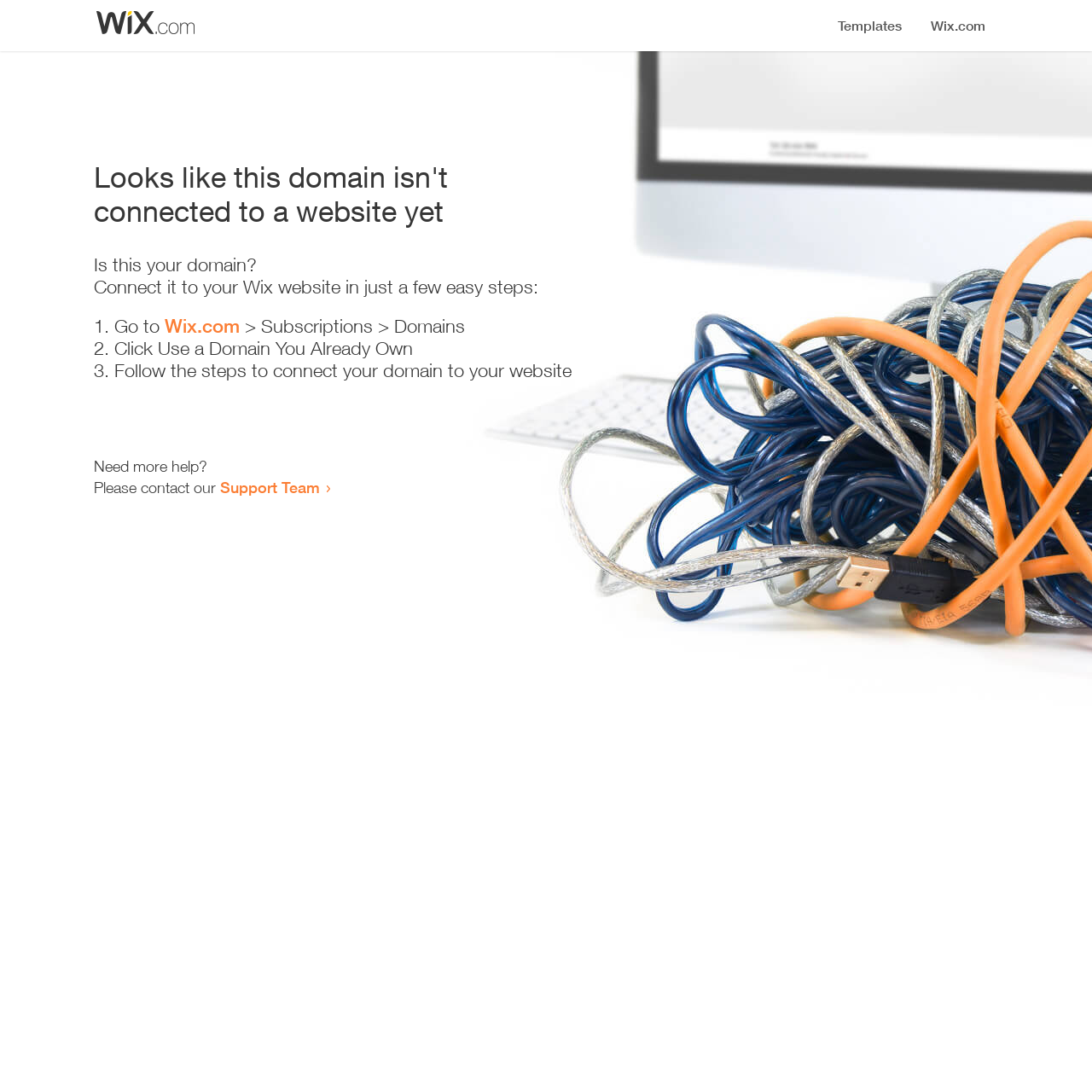Where can users get more help?
Give a detailed response to the question by analyzing the screenshot.

The webpage provides a link to the 'Support Team' for users who need more help, indicating that users can contact the Support Team for assistance.